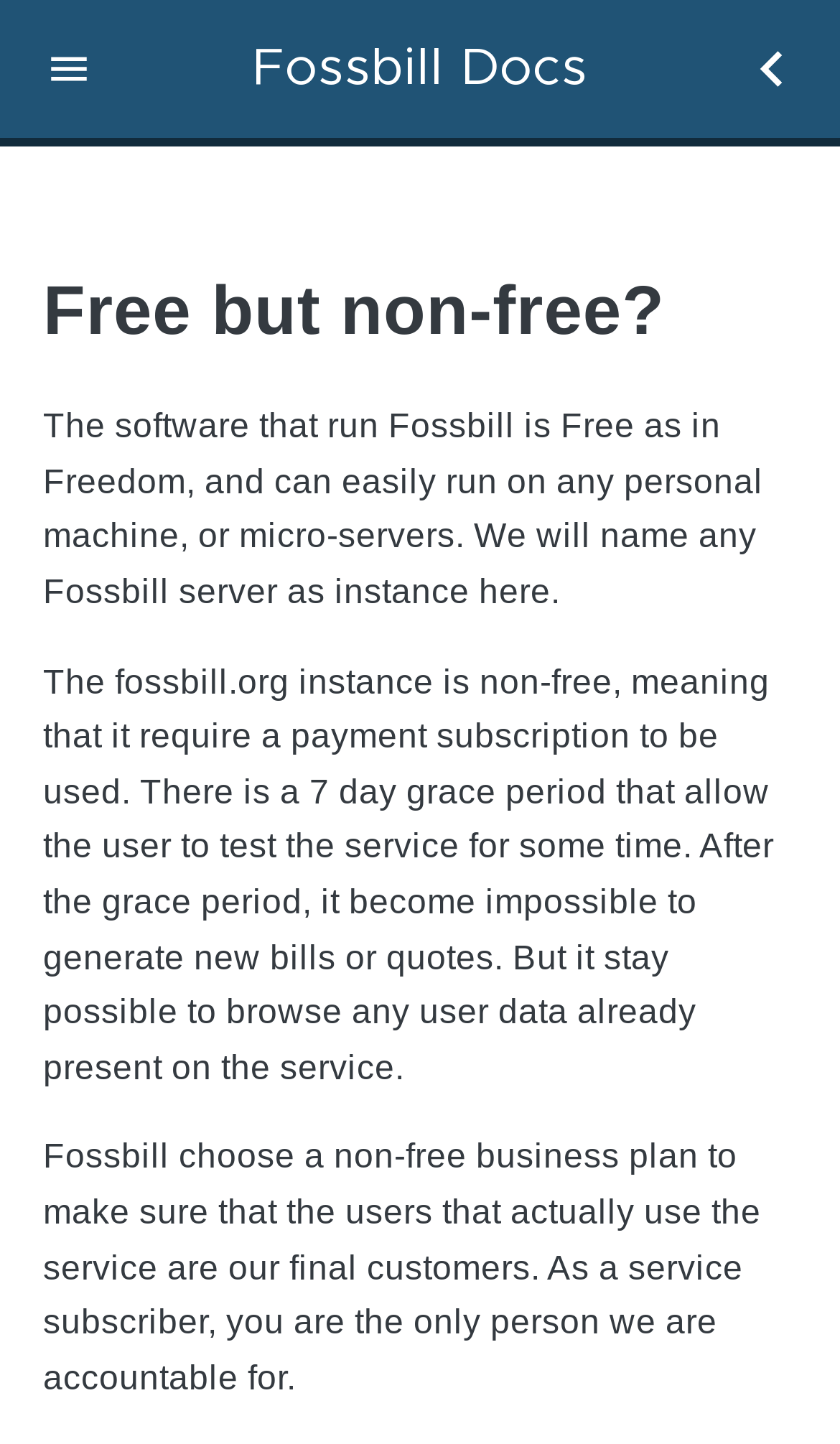What is the fossbill.org instance?
Refer to the screenshot and answer in one word or phrase.

Non-free